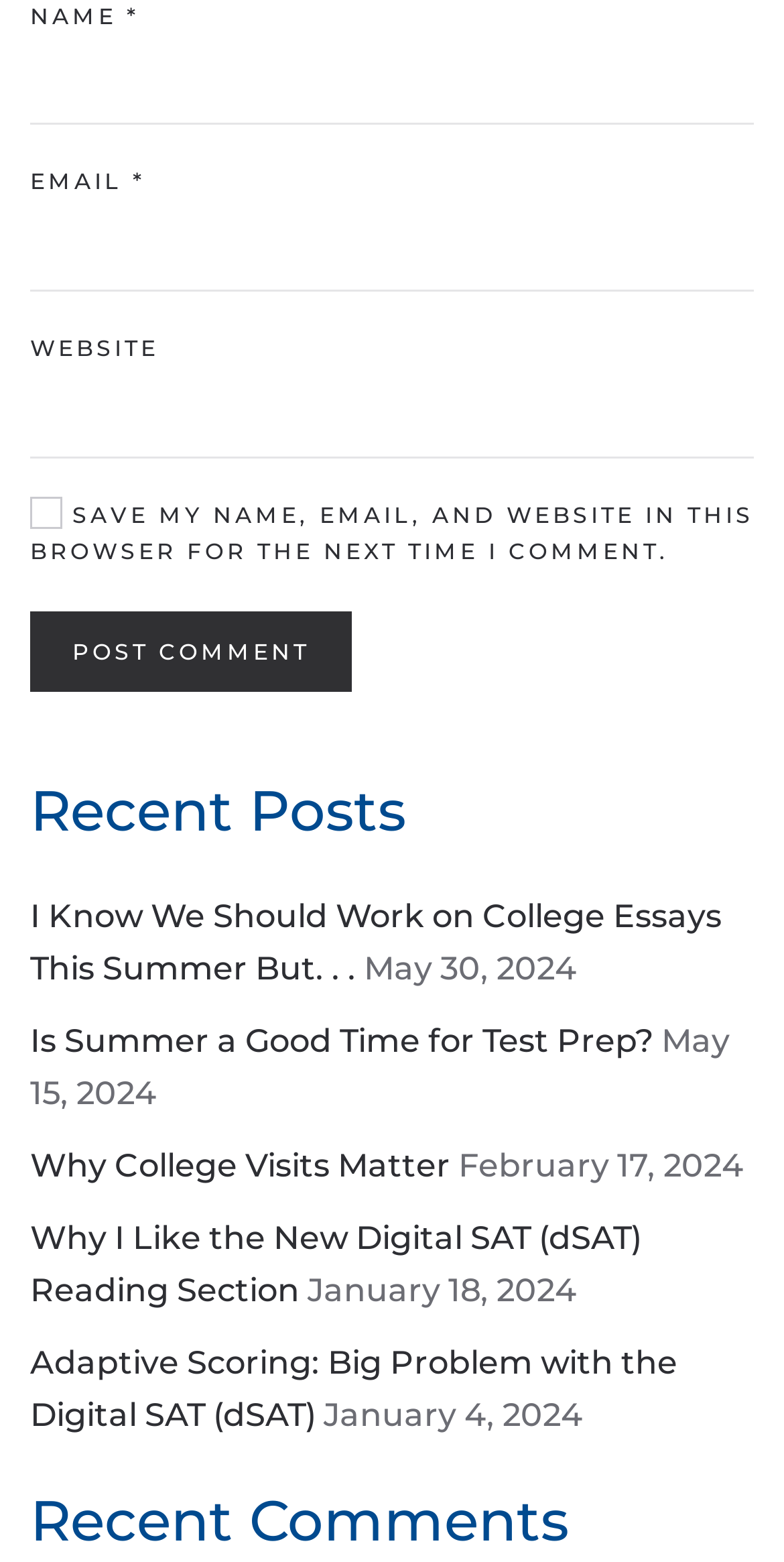Please find the bounding box coordinates of the element that must be clicked to perform the given instruction: "Select Vegan option". The coordinates should be four float numbers from 0 to 1, i.e., [left, top, right, bottom].

None